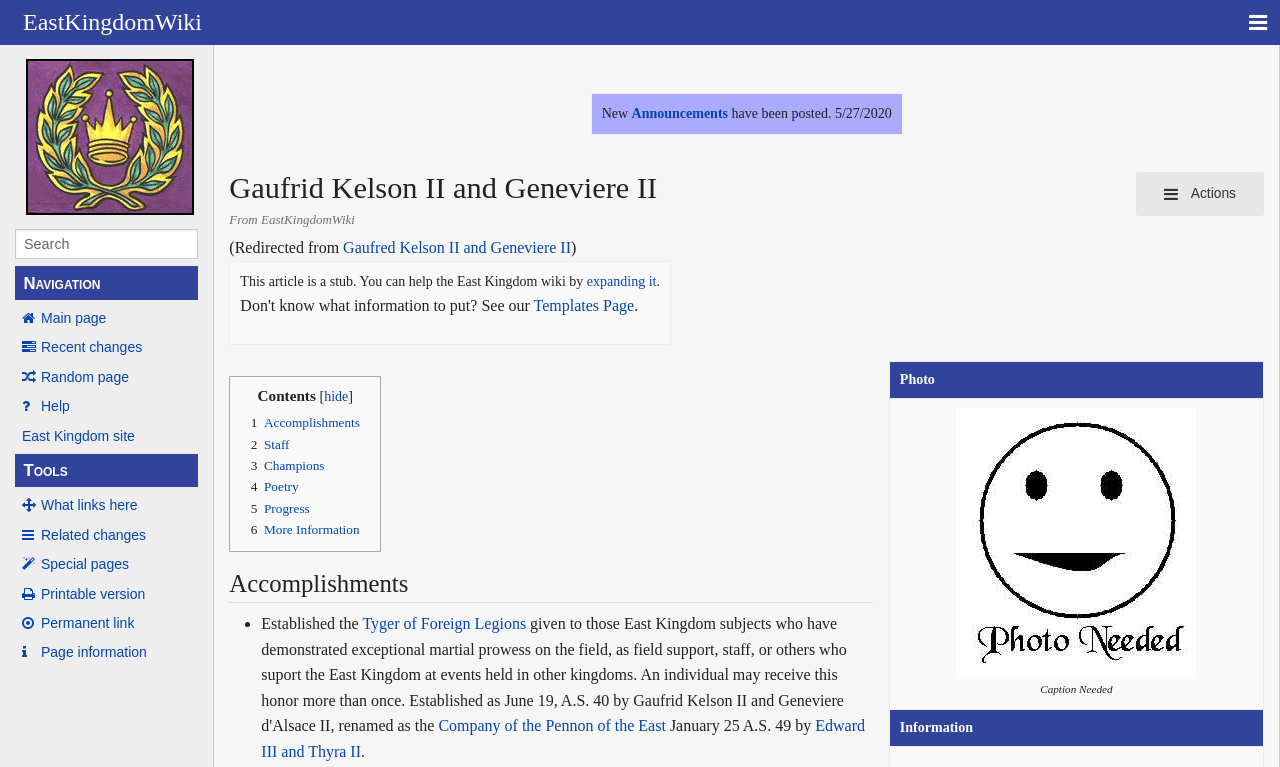Can you specify the bounding box coordinates of the area that needs to be clicked to fulfill the following instruction: "View the East Kingdom site"?

[0.012, 0.553, 0.155, 0.583]